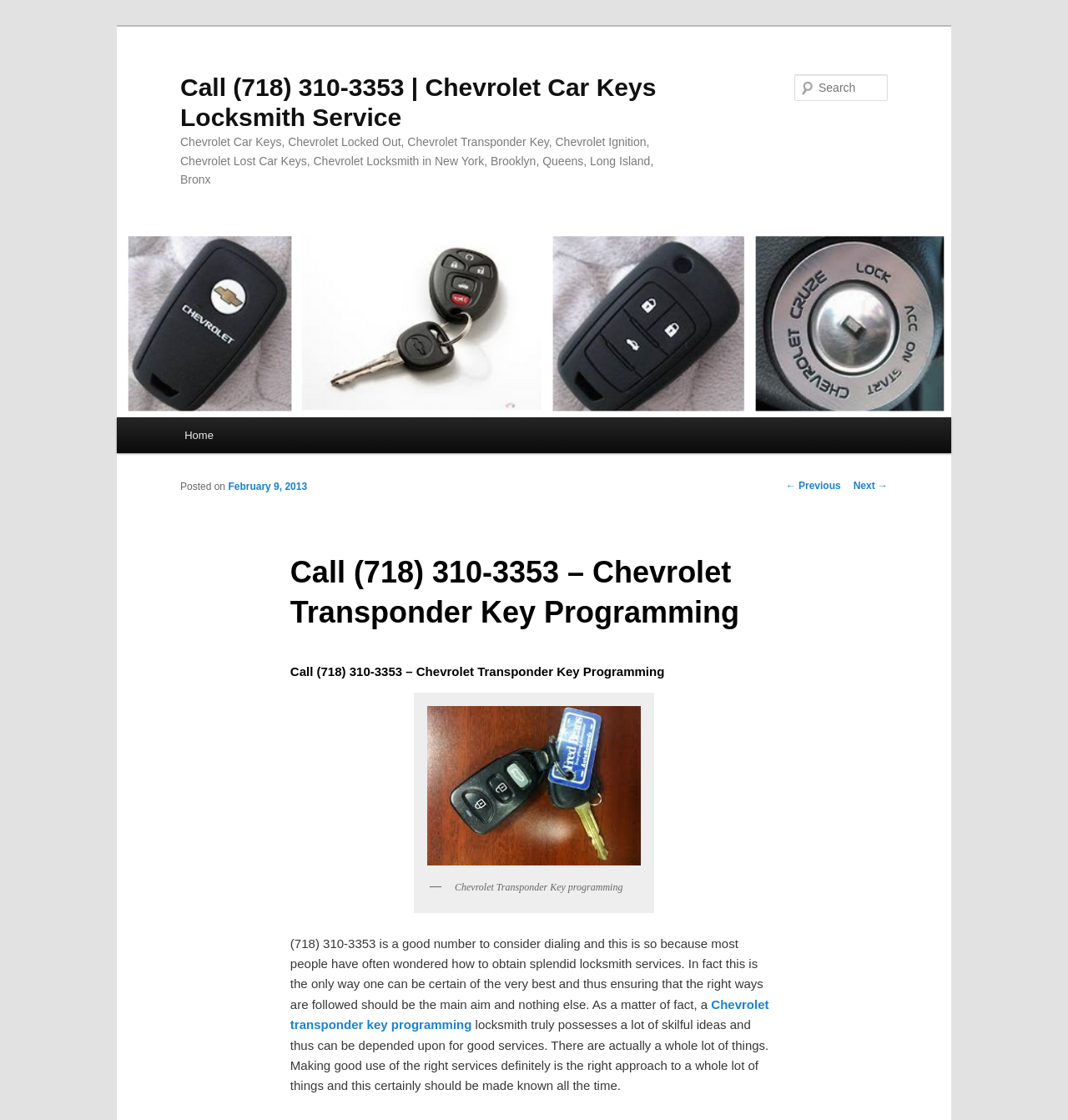Based on the element description: "Next →", identify the bounding box coordinates for this UI element. The coordinates must be four float numbers between 0 and 1, listed as [left, top, right, bottom].

[0.799, 0.429, 0.831, 0.439]